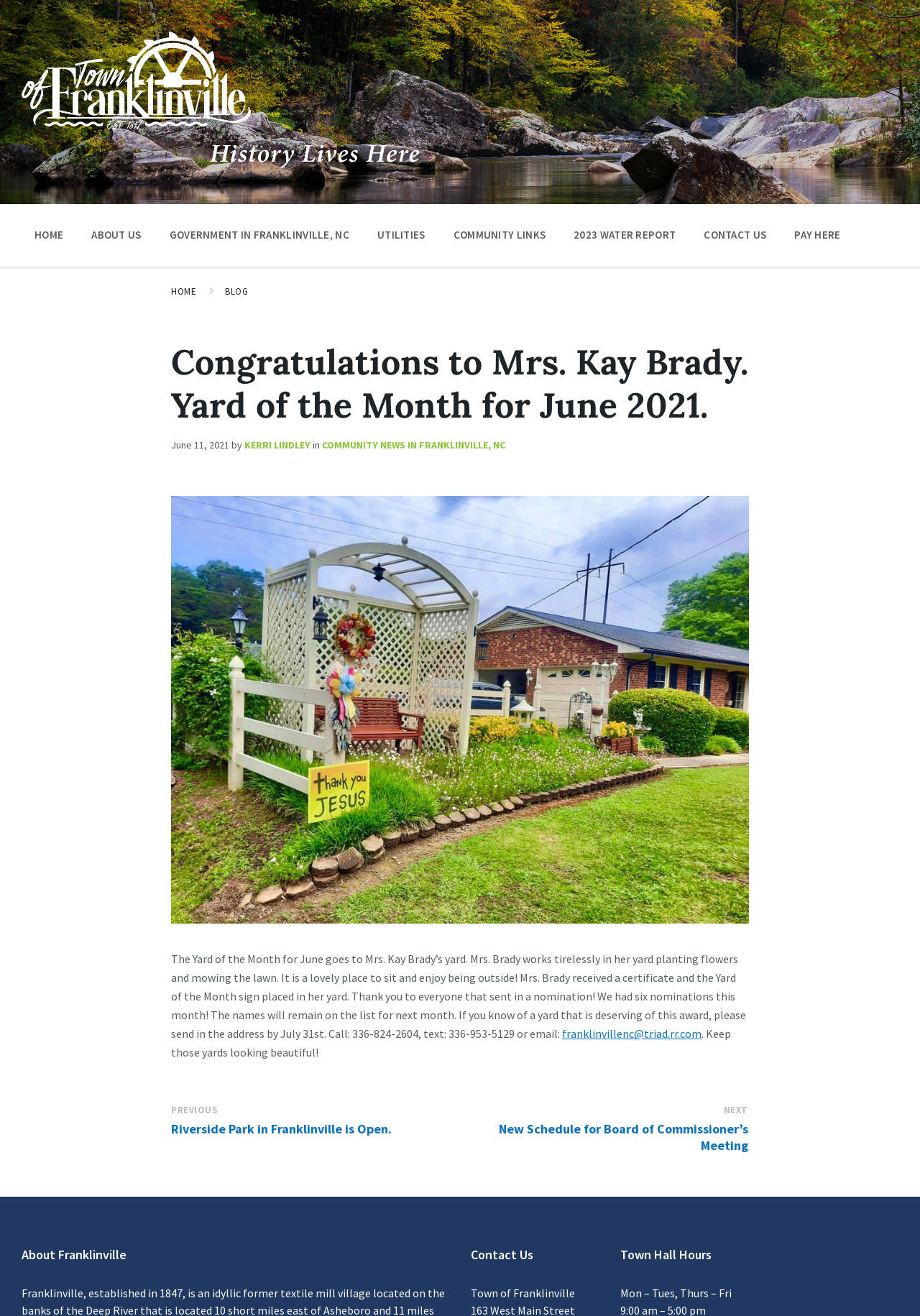What is the phone number to call for yard nominations?
Give a one-word or short-phrase answer derived from the screenshot.

336-824-2604